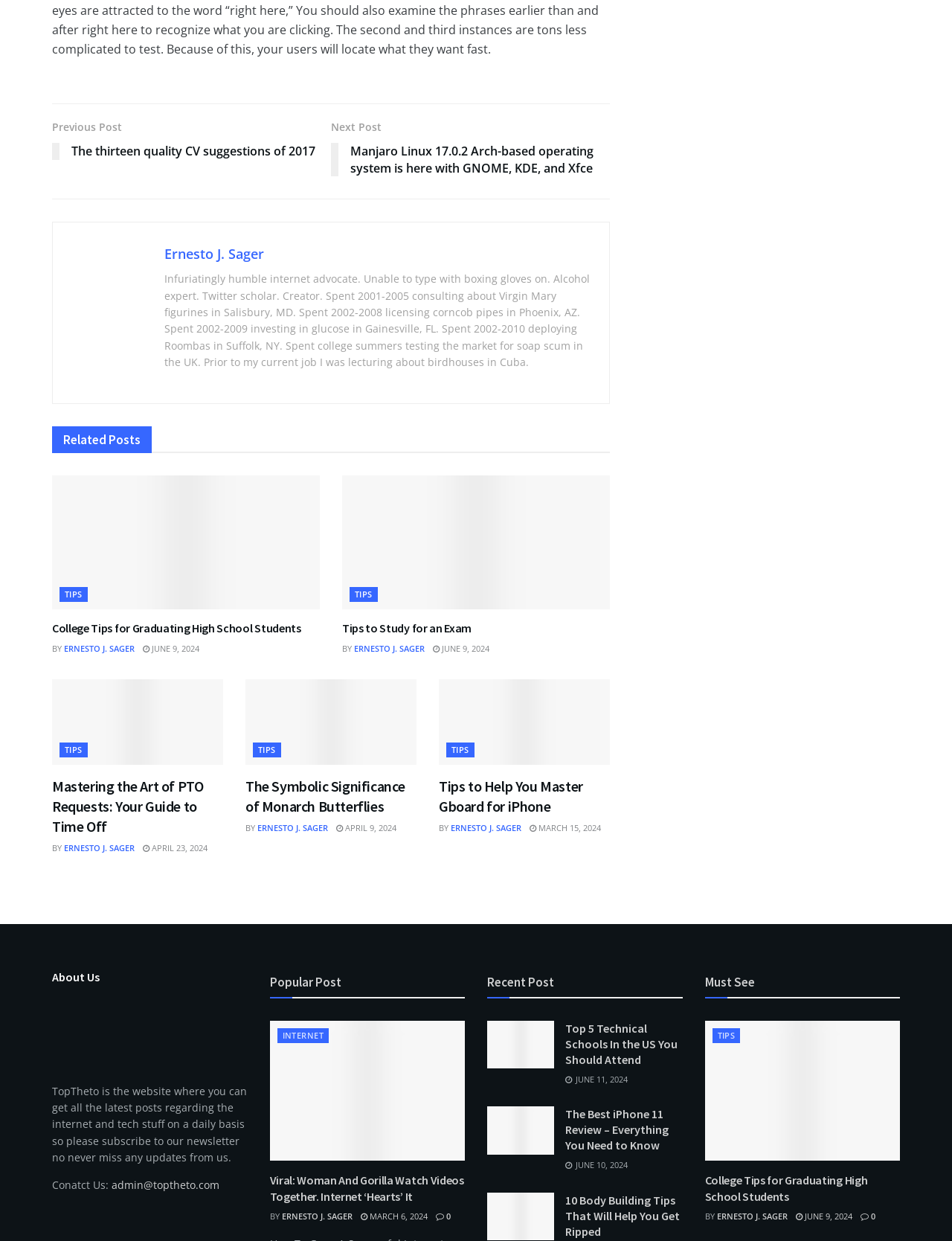What is the author's name?
Please use the image to provide an in-depth answer to the question.

The author's name can be found in the 'About Us' section, where it is mentioned as 'Ernesto J. Sager'. Additionally, the author's name is also mentioned in the 'Related Posts' section, where it is written as 'BY ERNESTO J. SAGER'.